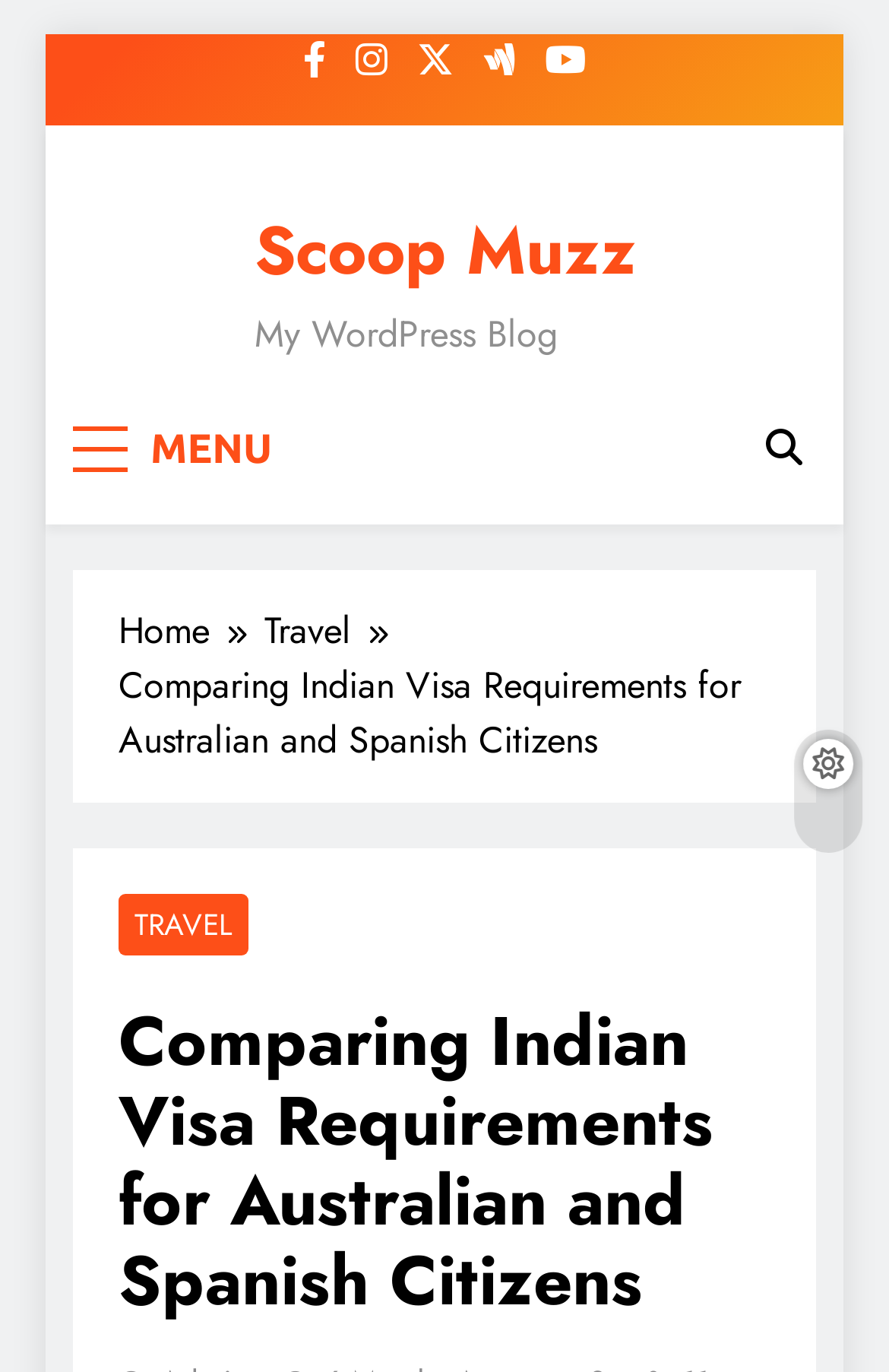Determine the main heading of the webpage and generate its text.

Comparing Indian Visa Requirements for Australian and Spanish Citizens